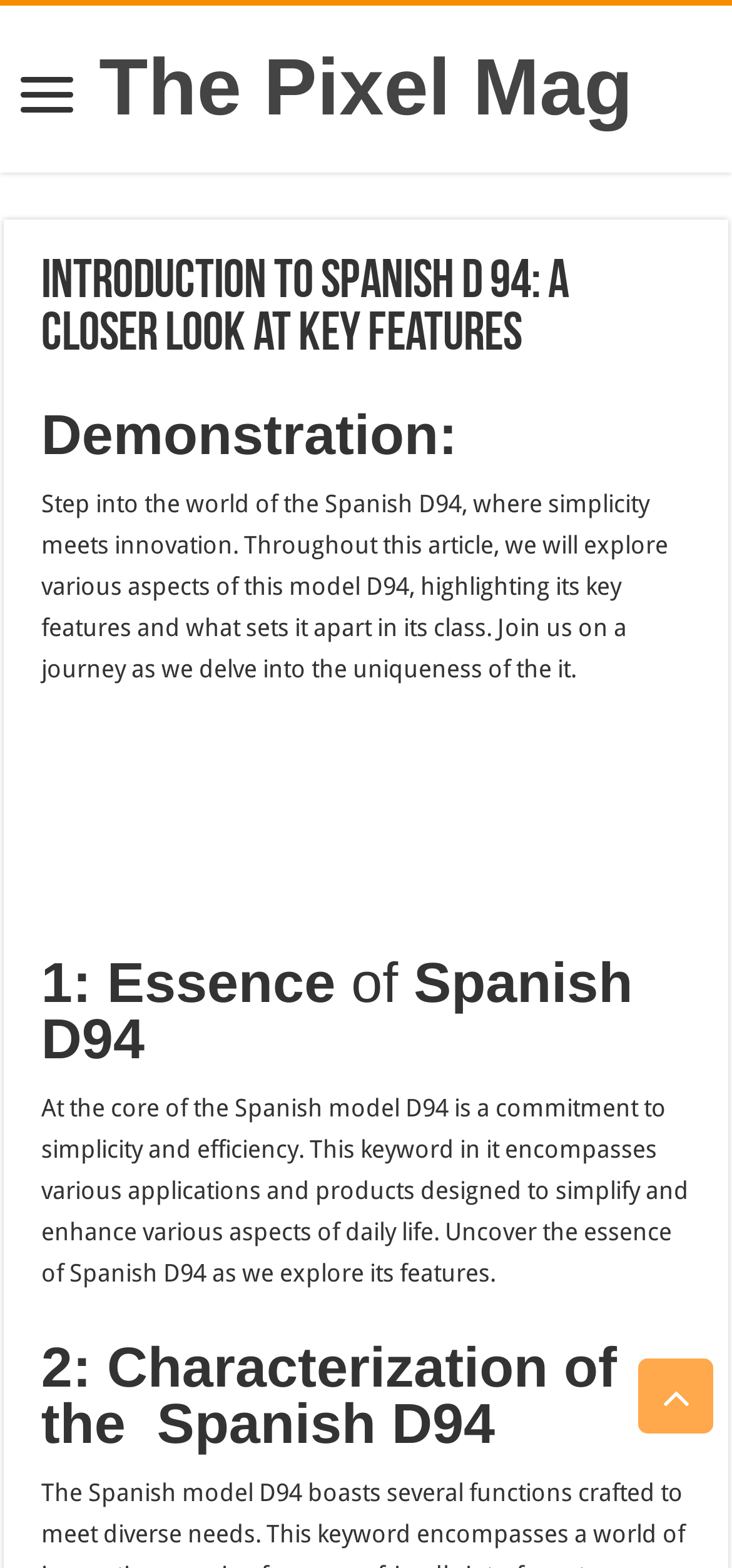What is the theme of the article?
Give a detailed response to the question by analyzing the screenshot.

The theme of the article is the Spanish D94, as evident from the heading elements and the StaticText elements that discuss its features and characteristics.